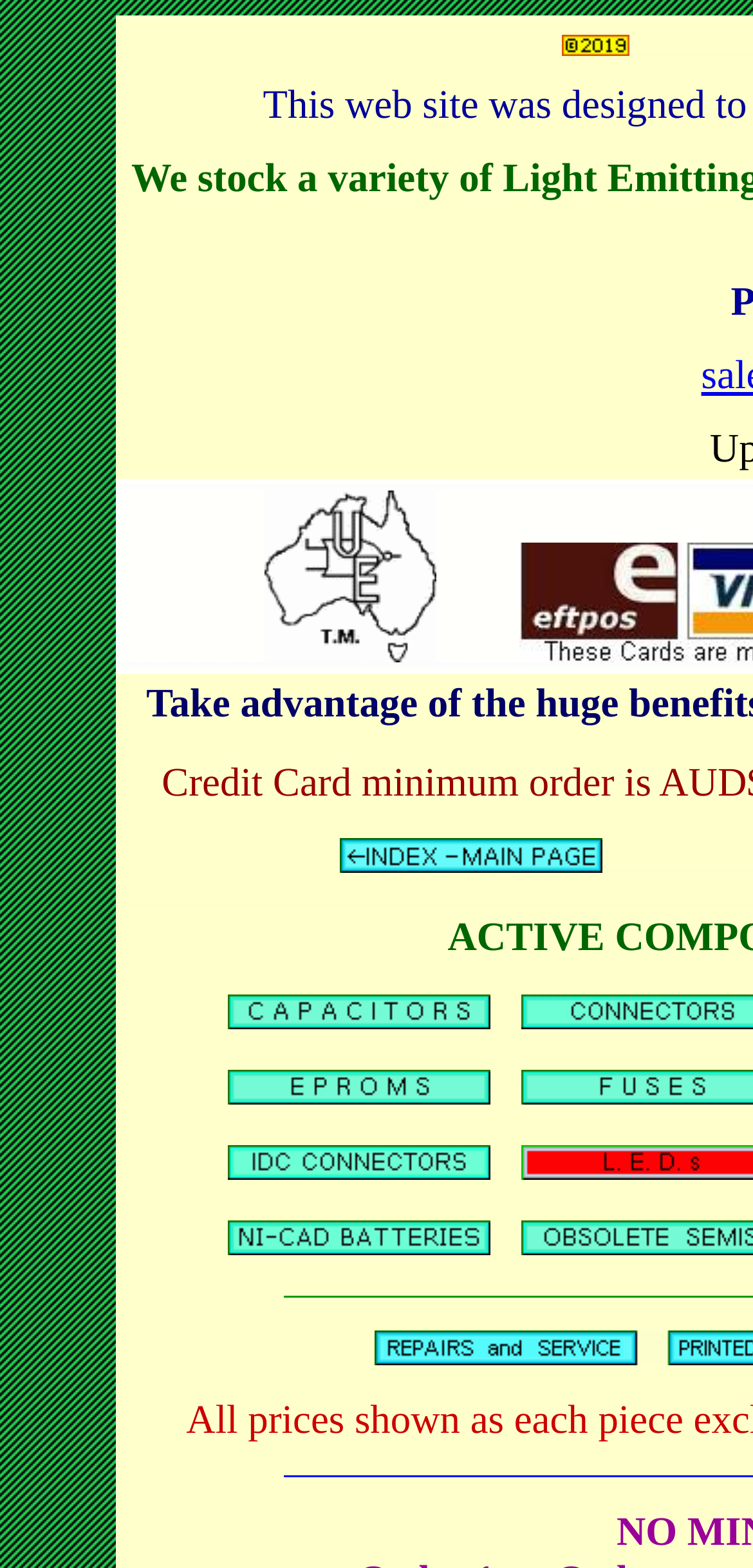What is the shape of the green LEDs mentioned on this webpage?
Answer the question with as much detail as possible.

The shape of the green LEDs mentioned on this webpage is rectangular, which can be inferred from the meta description that mentions 'rectangular green leds'.